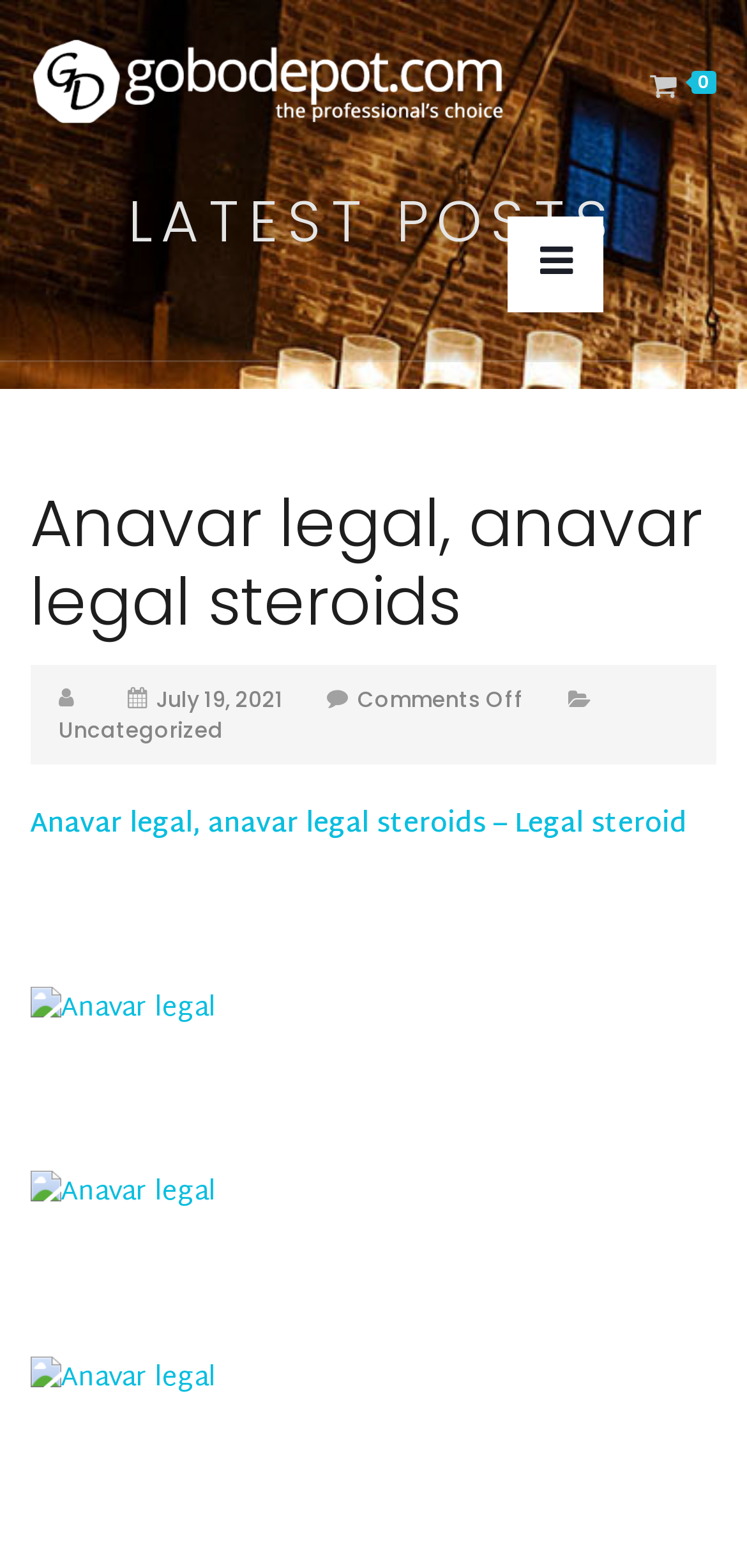What is the website's name?
Refer to the screenshot and deliver a thorough answer to the question presented.

The website's name can be found at the top of the webpage, where it says 'gobodepot.com' in a heading element.